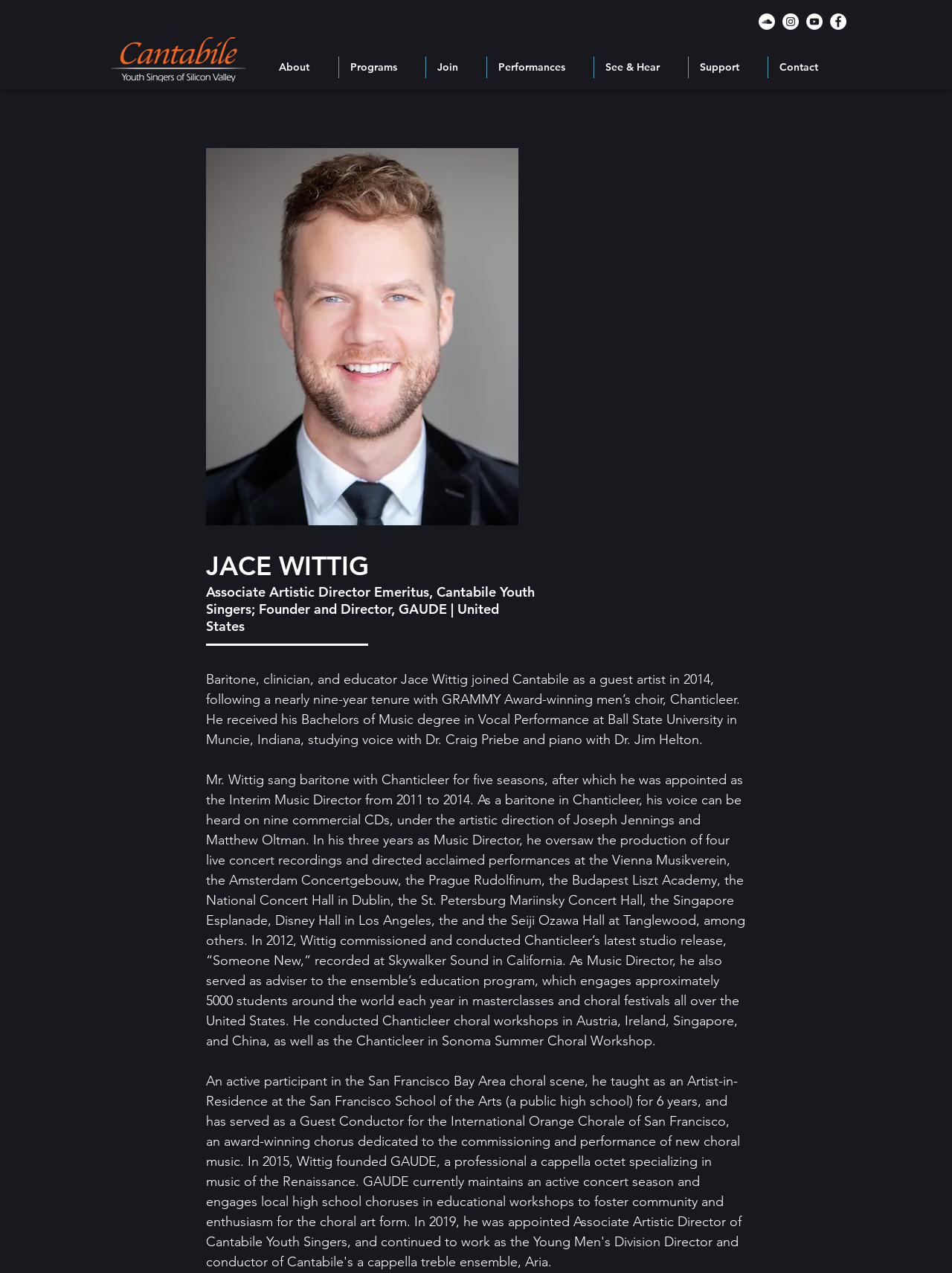Could you highlight the region that needs to be clicked to execute the instruction: "View the About page"?

[0.281, 0.044, 0.355, 0.061]